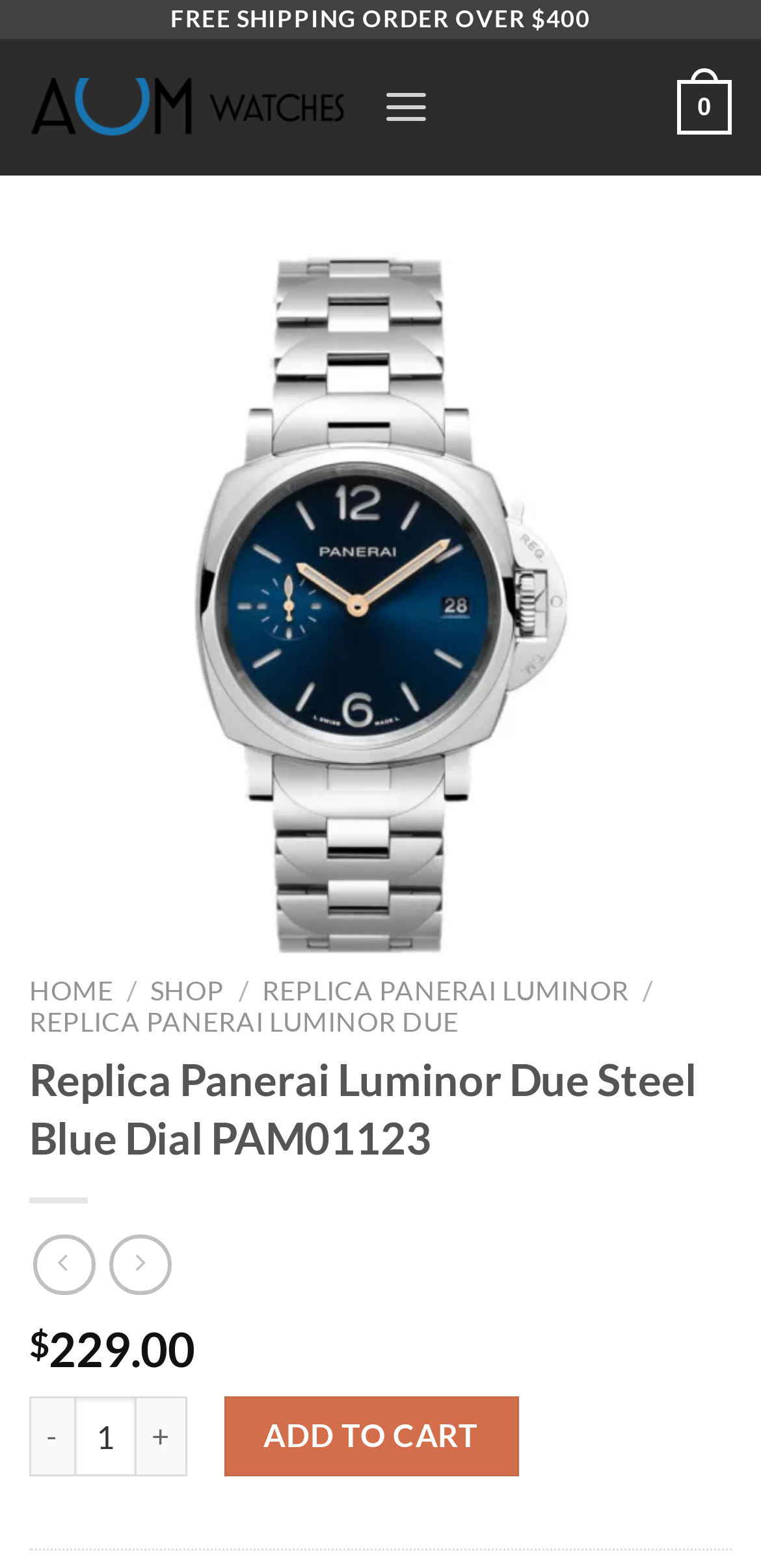Pinpoint the bounding box coordinates of the element to be clicked to execute the instruction: "Click on the 'HOME' link".

[0.038, 0.622, 0.149, 0.642]